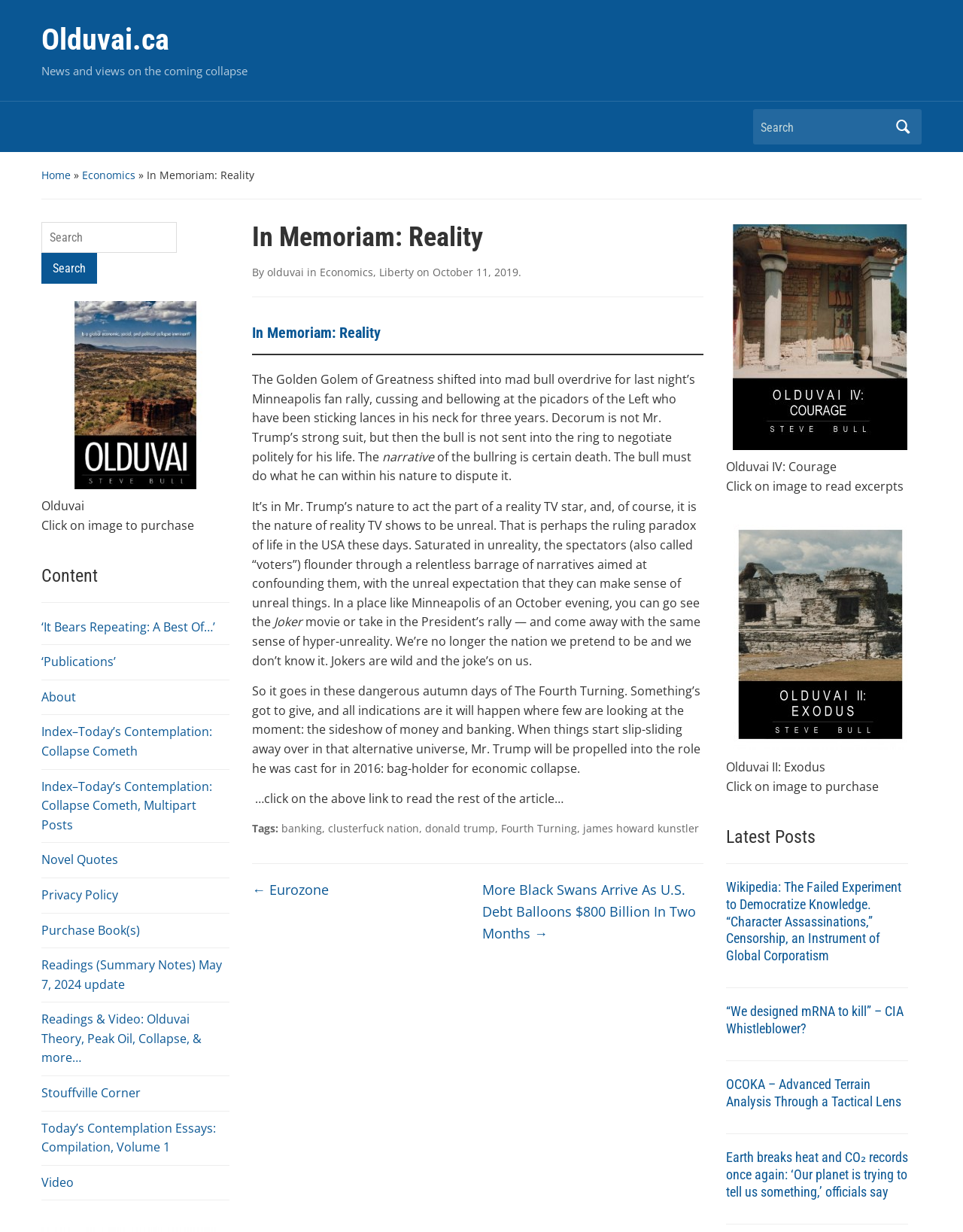Determine the bounding box coordinates for the area you should click to complete the following instruction: "View the latest post 'Wikipedia: The Failed Experiment to Democratize Knowledge'".

[0.754, 0.713, 0.943, 0.783]